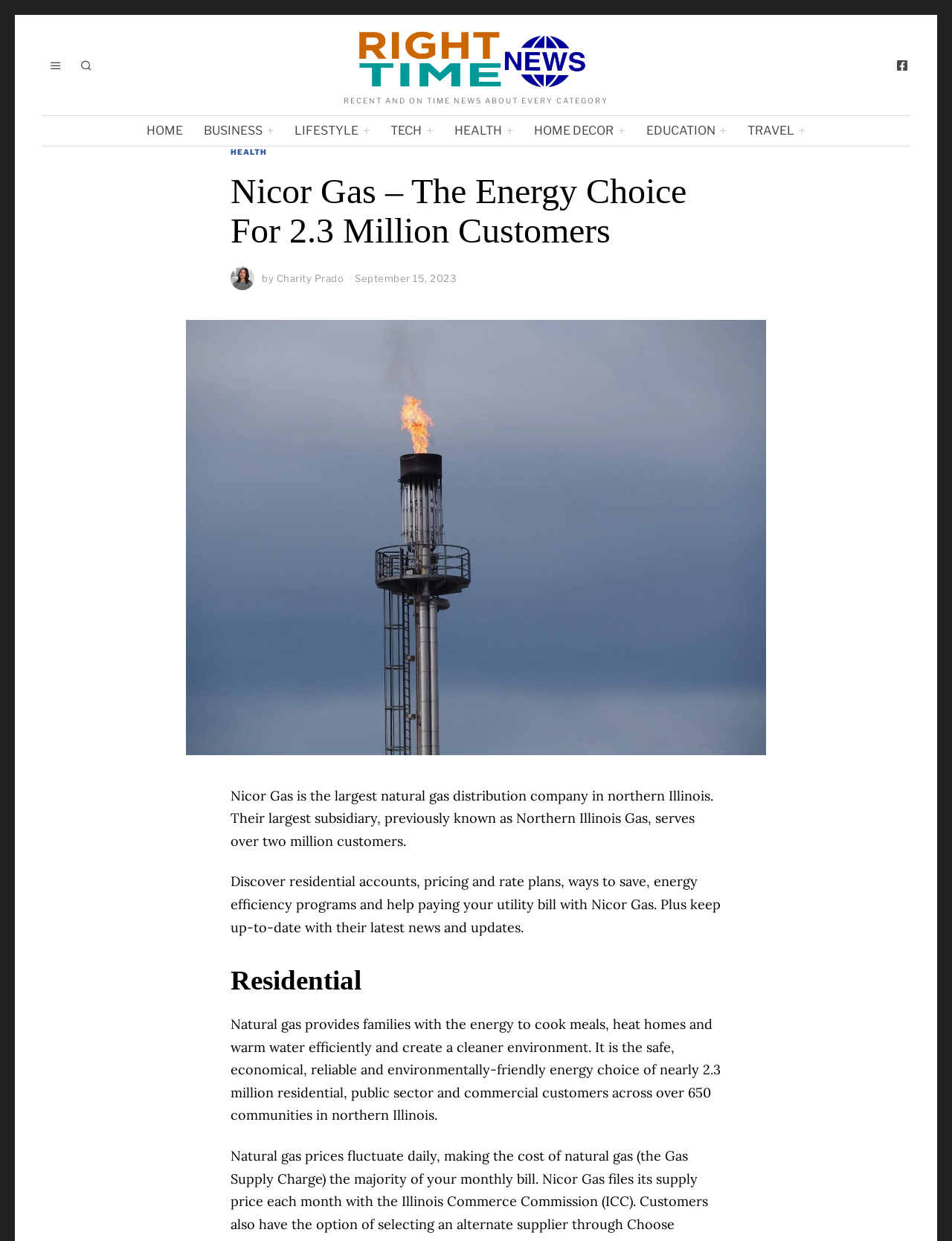How many communities does Nicor Gas serve across northern Illinois?
Please provide a single word or phrase as your answer based on the image.

over 650